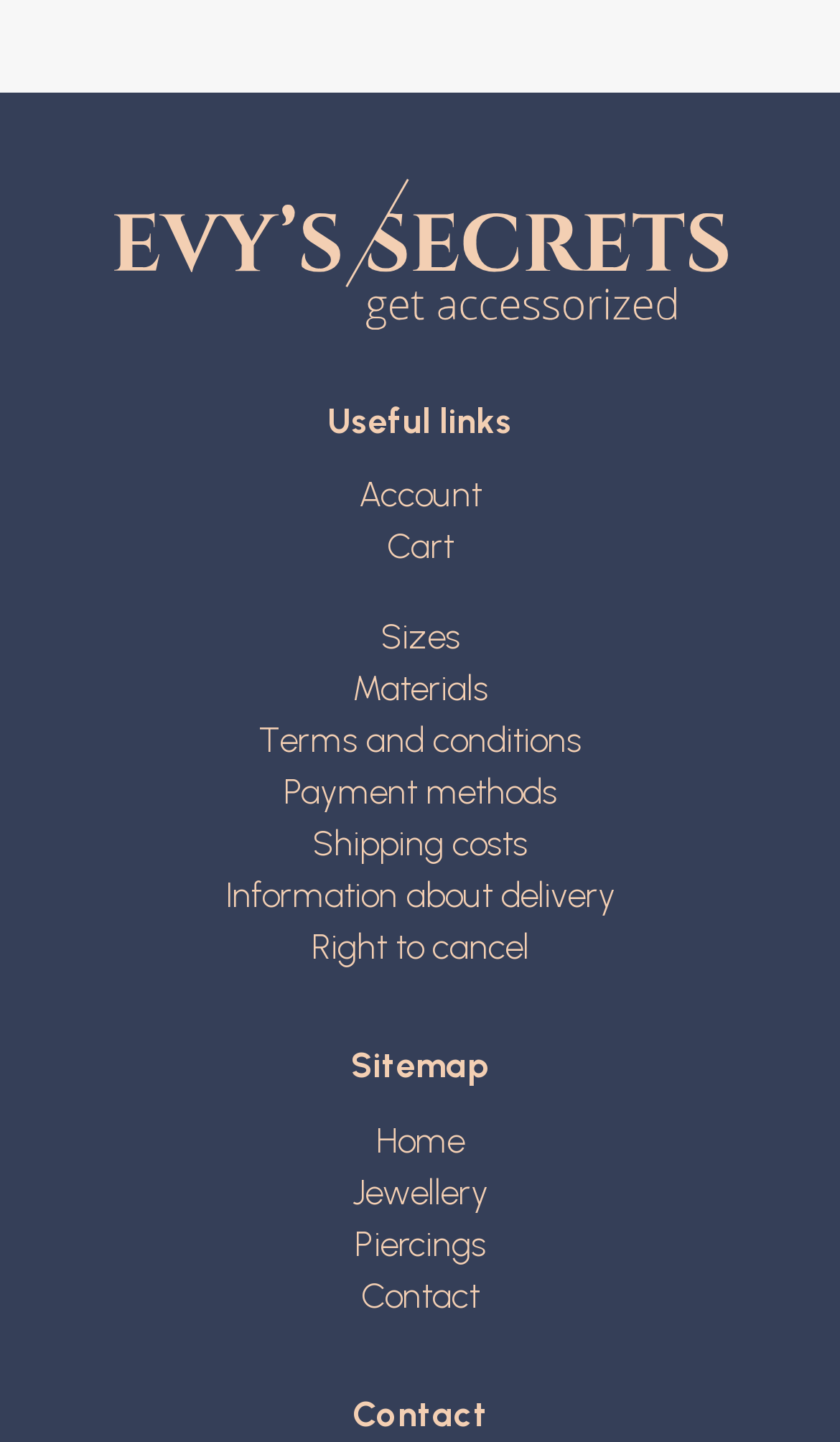Specify the bounding box coordinates of the area that needs to be clicked to achieve the following instruction: "Check sizes".

[0.453, 0.428, 0.547, 0.456]